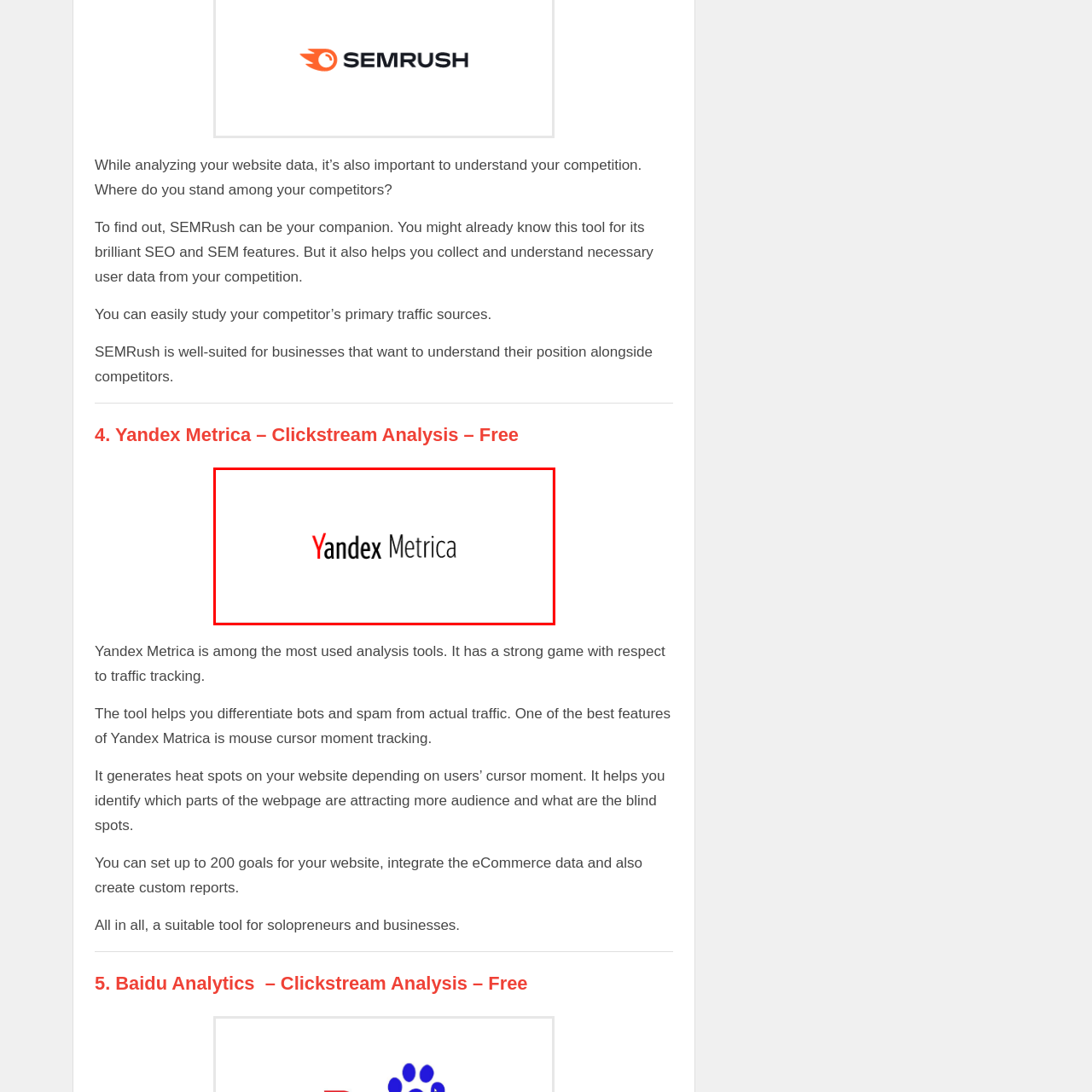Observe the image inside the red bounding box and respond to the question with a single word or phrase:
What do heatmaps illustrate?

User engagement